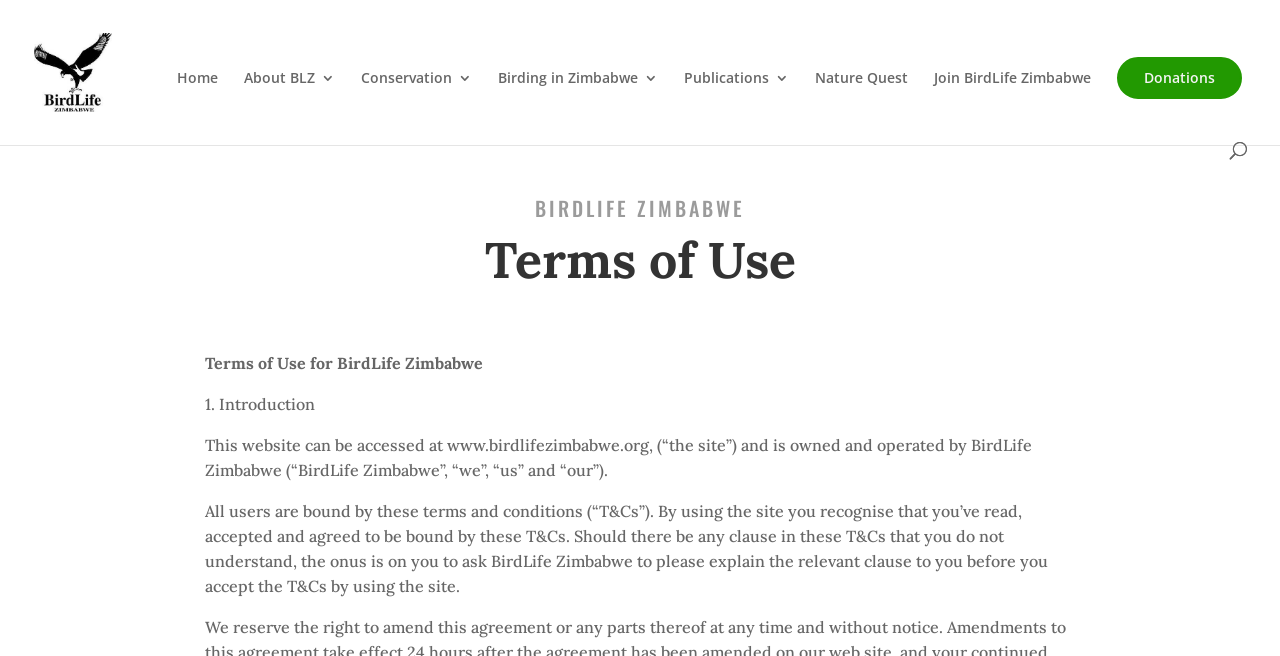What is the user bound by when using the site?
Utilize the information in the image to give a detailed answer to the question.

According to the text 'All users are bound by these terms and conditions (“T&Cs”). By using the site you recognise that you’ve read, accepted and agreed to be bound by these T&Cs.', users are bound by the Terms and Conditions when using the site.